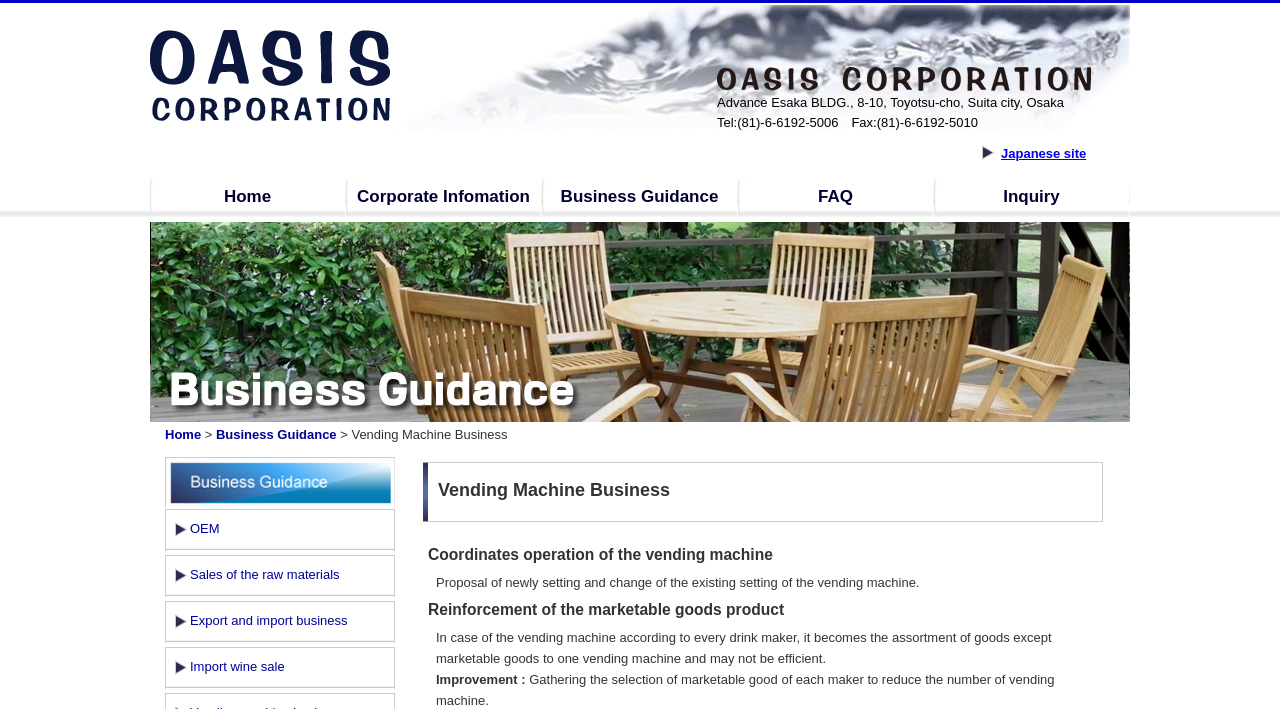Respond to the question below with a single word or phrase:
What are the main business categories?

OEM, Sales of raw materials, Export and import business, Import wine sale